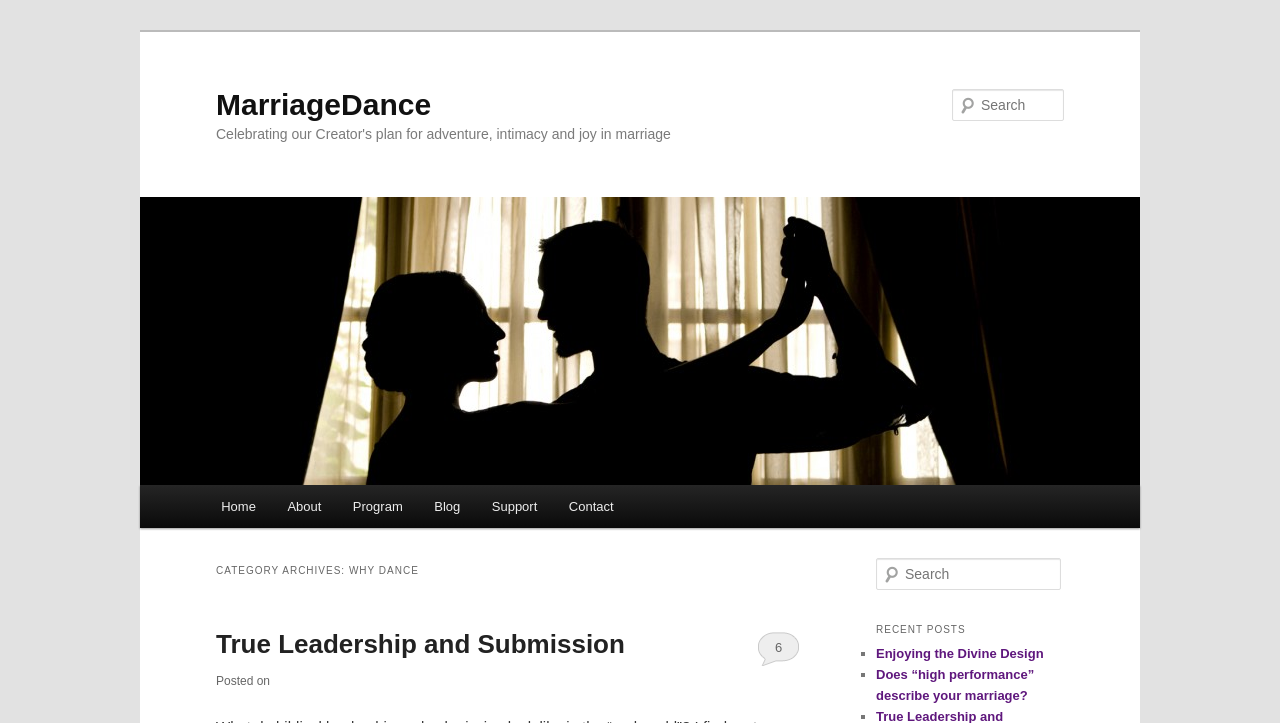Identify the bounding box coordinates of the region that should be clicked to execute the following instruction: "Click on the About link".

[0.212, 0.671, 0.263, 0.73]